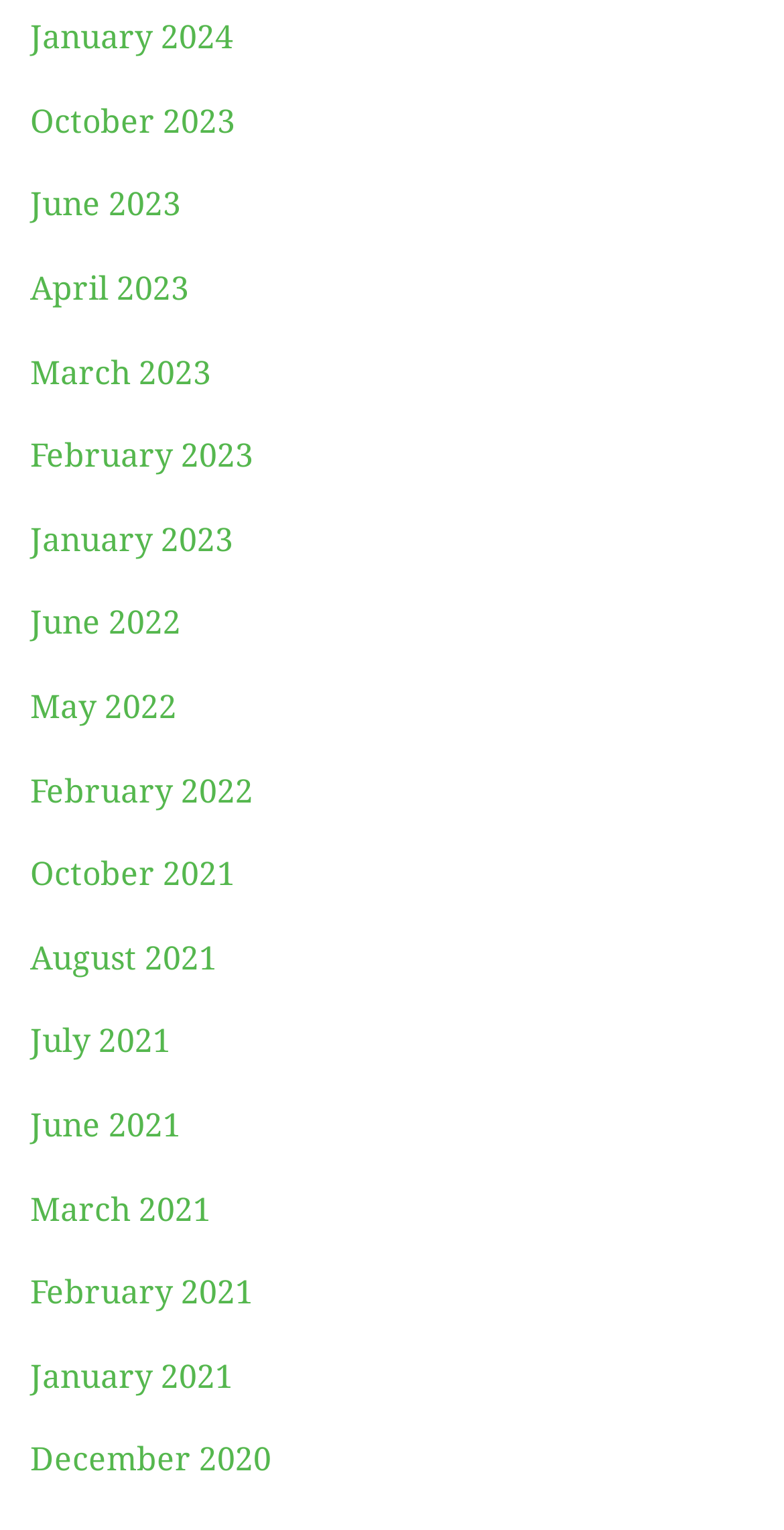Show the bounding box coordinates for the HTML element as described: "January 2021".

[0.038, 0.887, 0.297, 0.912]